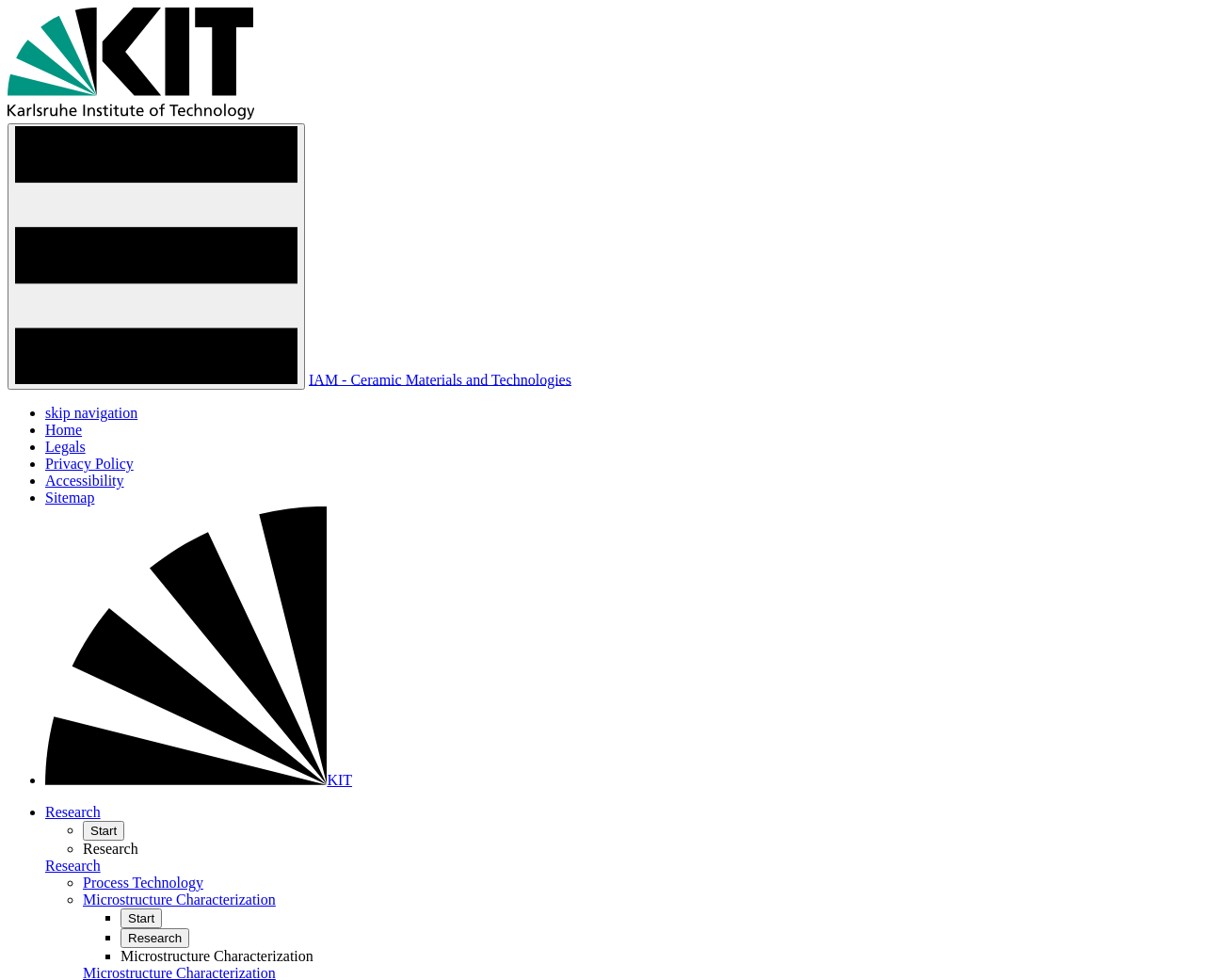Could you highlight the region that needs to be clicked to execute the instruction: "start research"?

[0.069, 0.838, 0.103, 0.858]